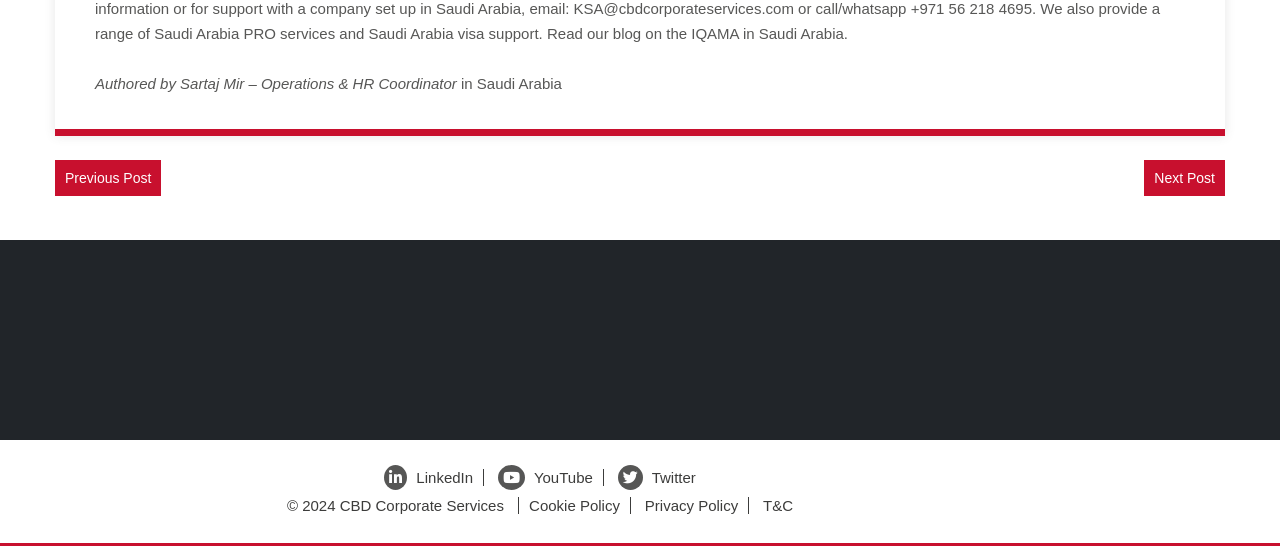What is the company's email address?
Look at the image and answer the question using a single word or phrase.

KSA@cbdcorporateservices.com